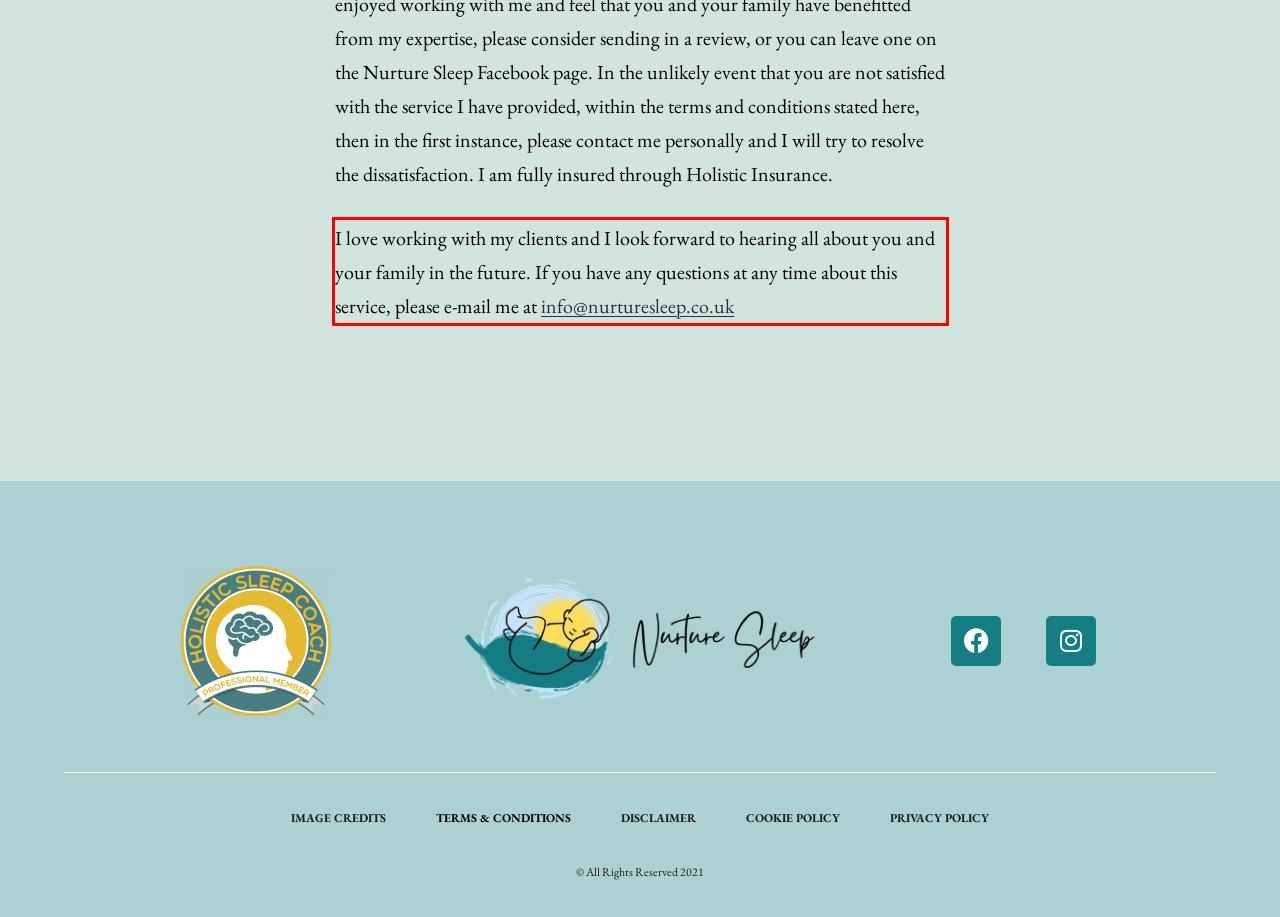Examine the webpage screenshot and use OCR to obtain the text inside the red bounding box.

I love working with my clients and I look forward to hearing all about you and your family in the future. If you have any questions at any time about this service, please e-mail me at info@nurturesleep.co.uk